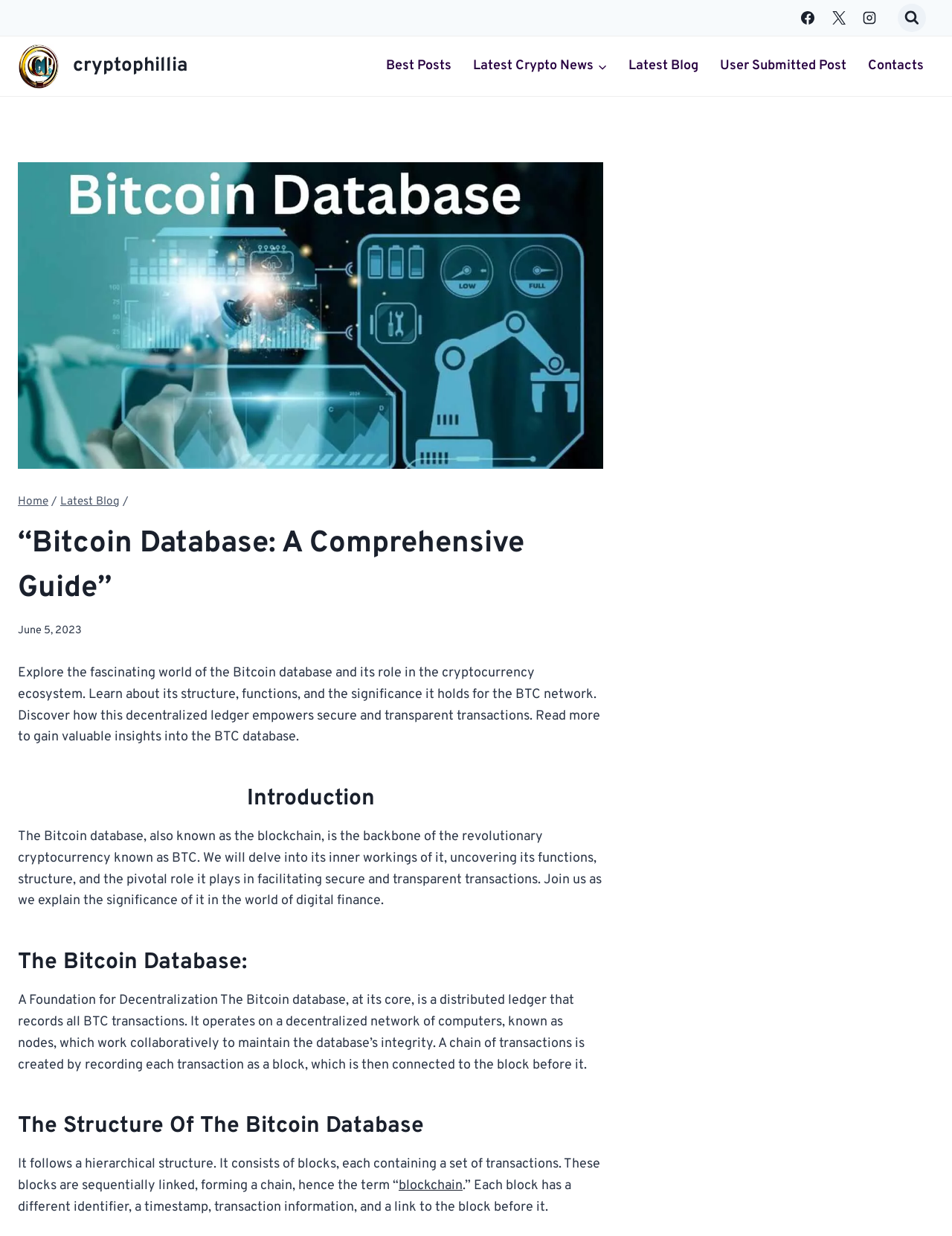What is the structure of the Bitcoin database?
Please give a well-detailed answer to the question.

The webpage explains that the Bitcoin database follows a hierarchical structure, consisting of blocks, each containing a set of transactions. These blocks are sequentially linked, forming a chain, hence the term 'blockchain'.